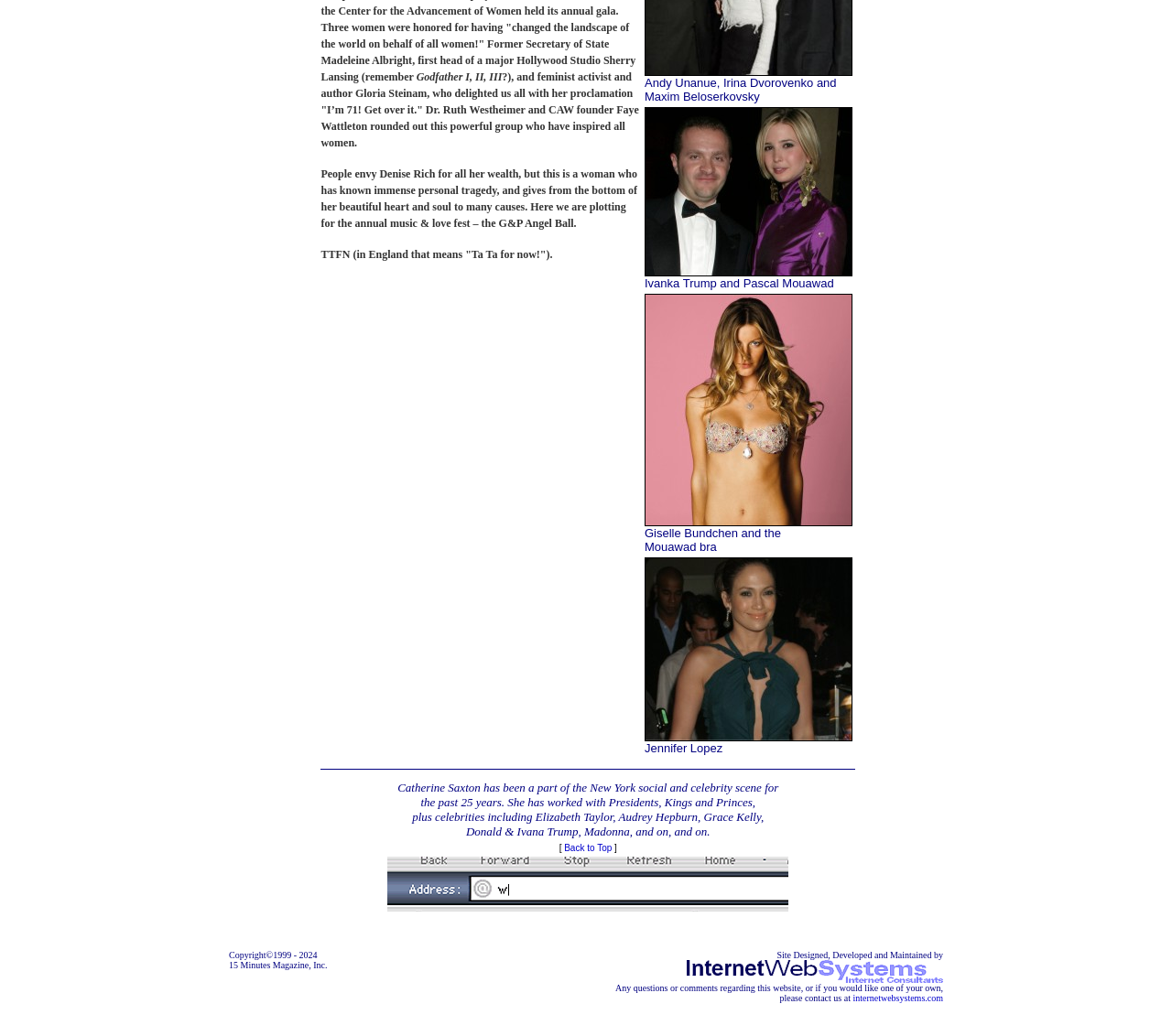Please find the bounding box coordinates (top-left x, top-left y, bottom-right x, bottom-right y) in the screenshot for the UI element described as follows: Back to Top

[0.481, 0.814, 0.522, 0.823]